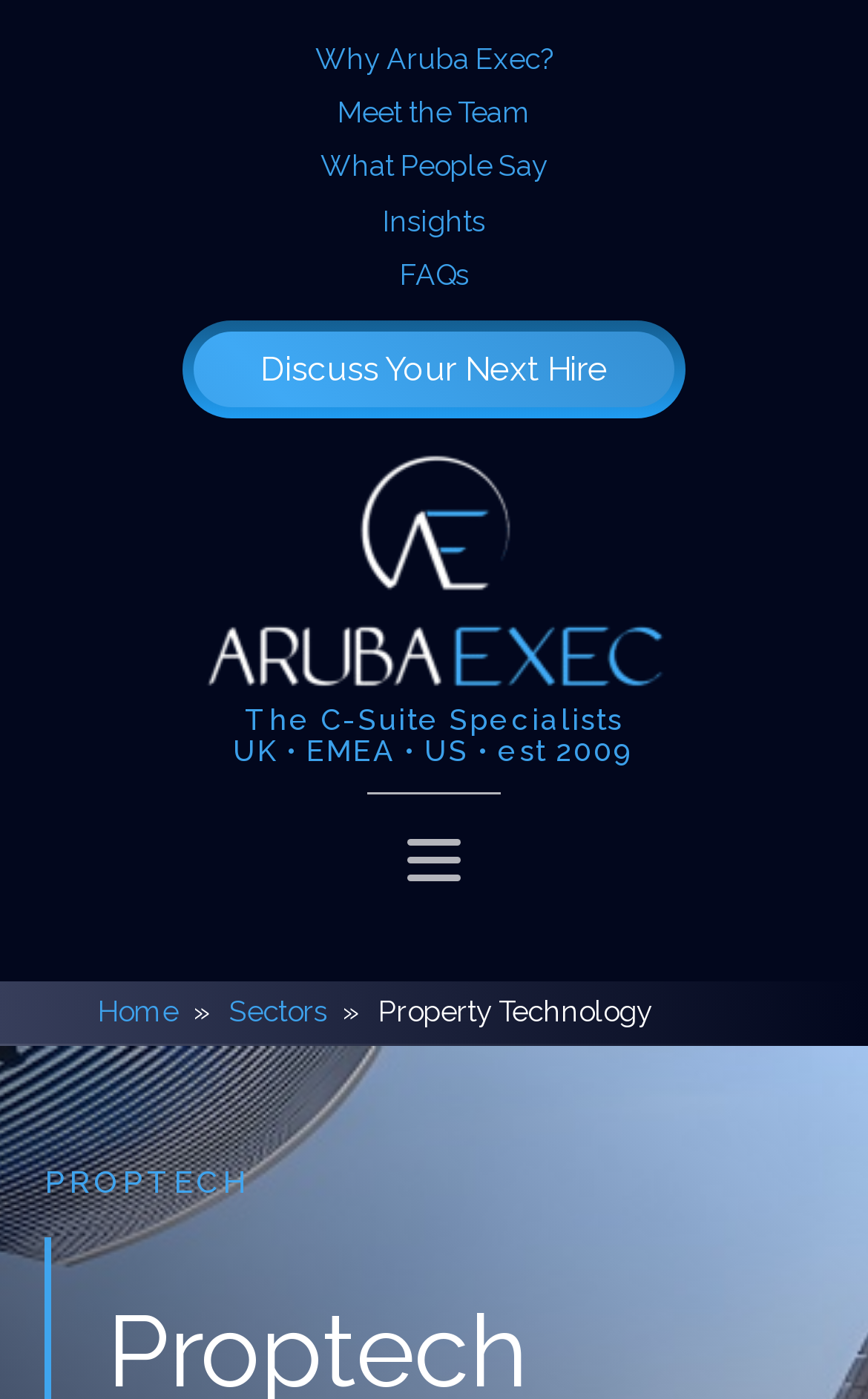Find the bounding box coordinates of the area to click in order to follow the instruction: "View 'Meet the Team'".

[0.363, 0.067, 0.637, 0.096]